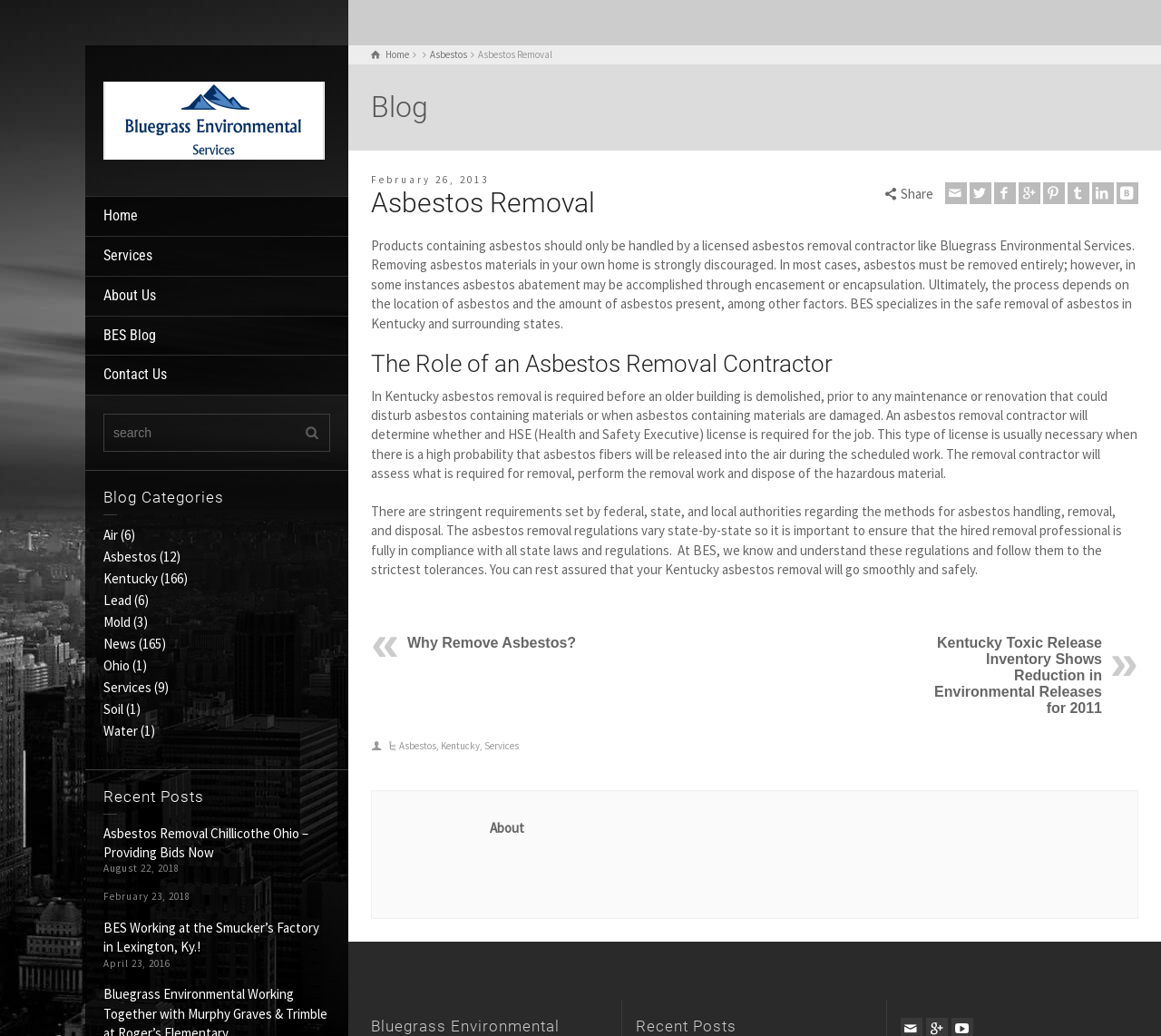Extract the bounding box of the UI element described as: "name="s" placeholder="search"".

[0.089, 0.399, 0.284, 0.436]